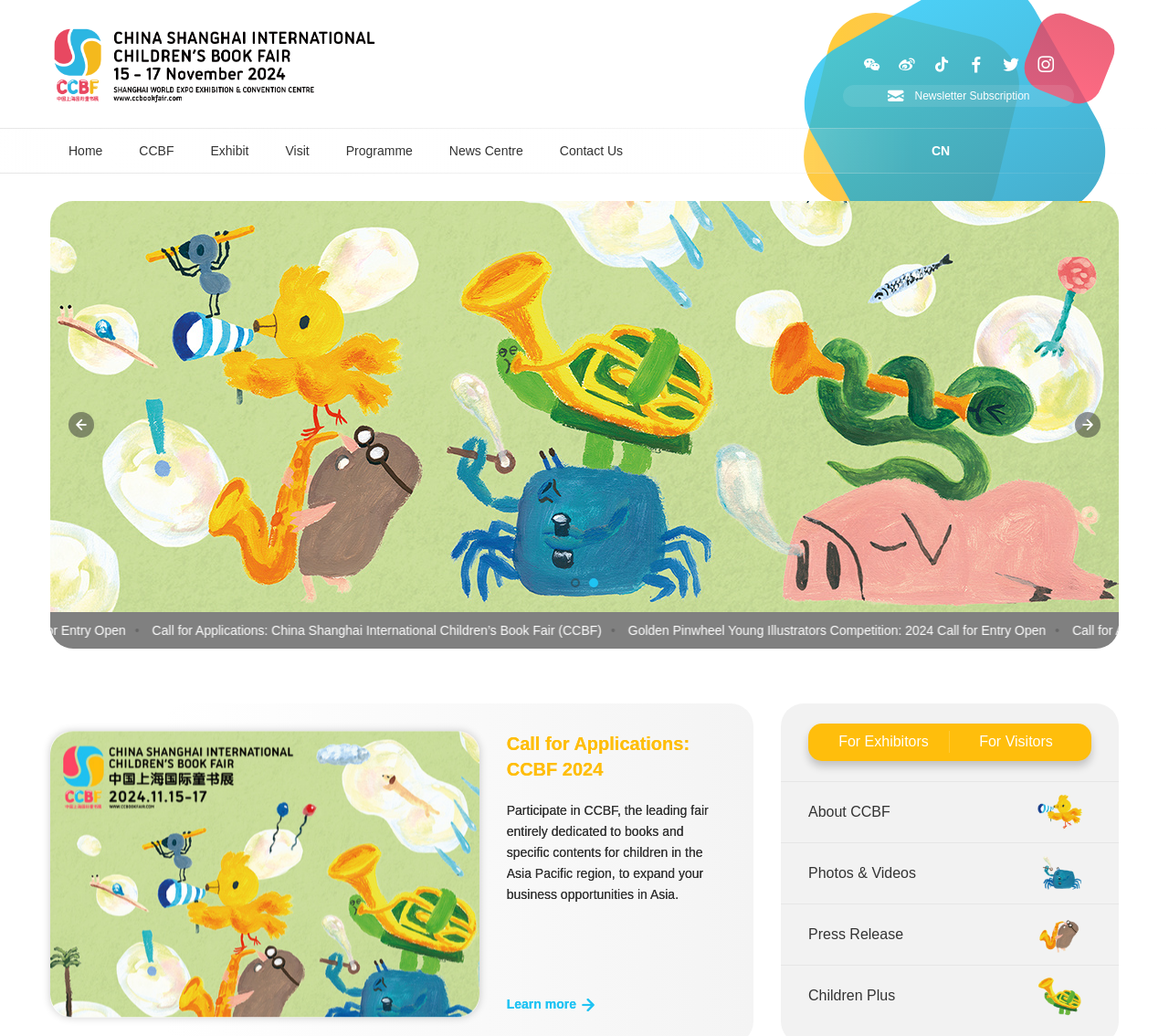Given the description: "parent_node: Newsletter Subscription", determine the bounding box coordinates of the UI element. The coordinates should be formatted as four float numbers between 0 and 1, [left, top, right, bottom].

[0.736, 0.052, 0.755, 0.073]